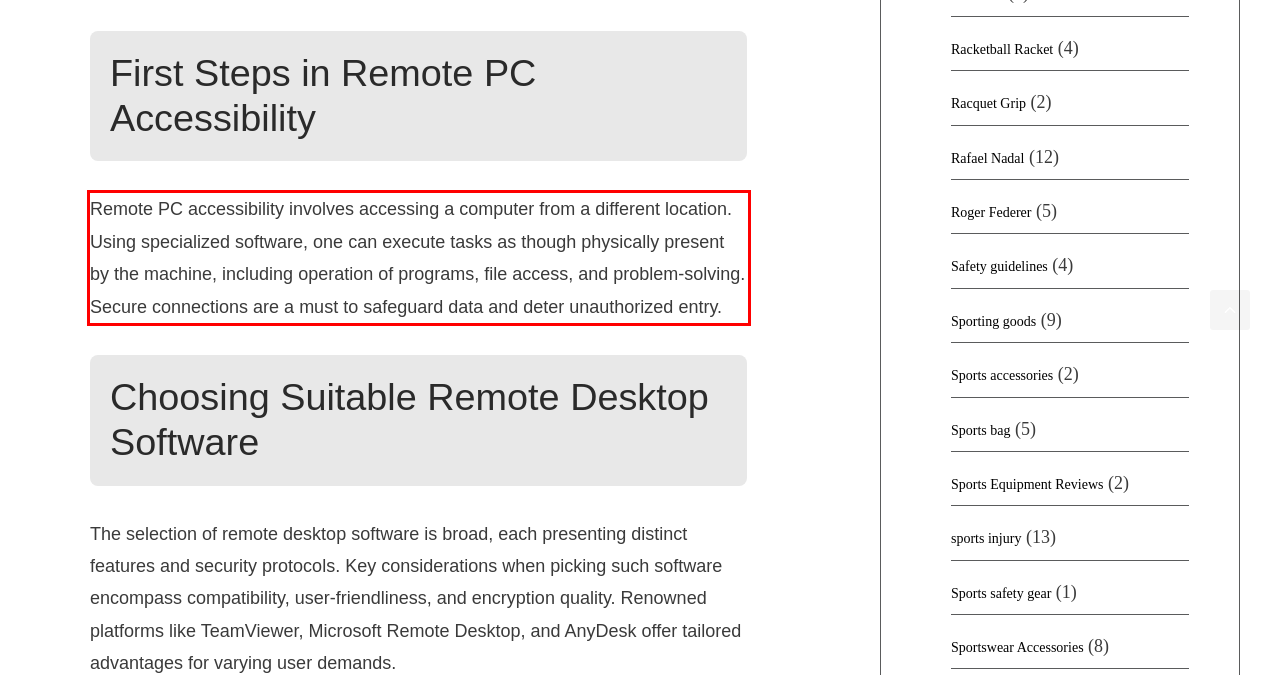Please examine the webpage screenshot containing a red bounding box and use OCR to recognize and output the text inside the red bounding box.

Remote PC accessibility involves accessing a computer from a different location. Using specialized software, one can execute tasks as though physically present by the machine, including operation of programs, file access, and problem-solving. Secure connections are a must to safeguard data and deter unauthorized entry.